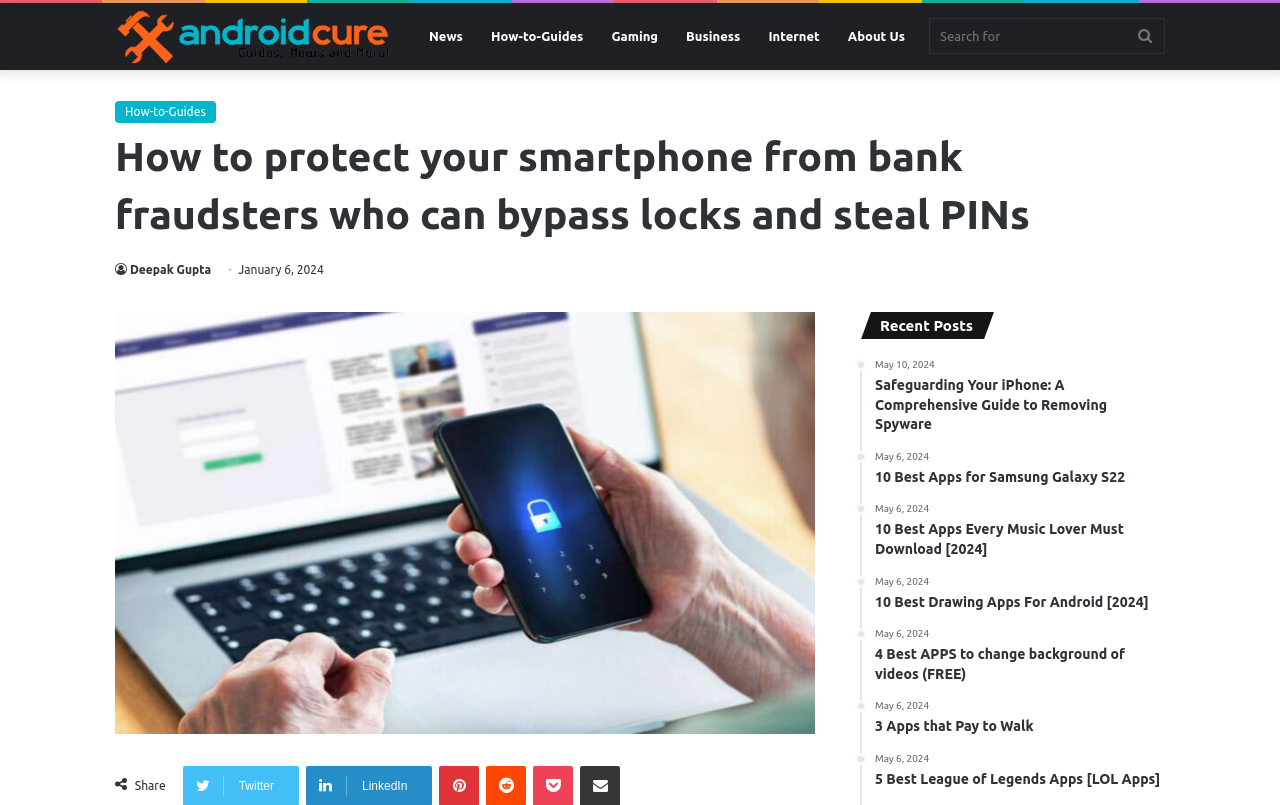Provide a brief response to the question using a single word or phrase: 
What is the date of the main article?

January 6, 2024